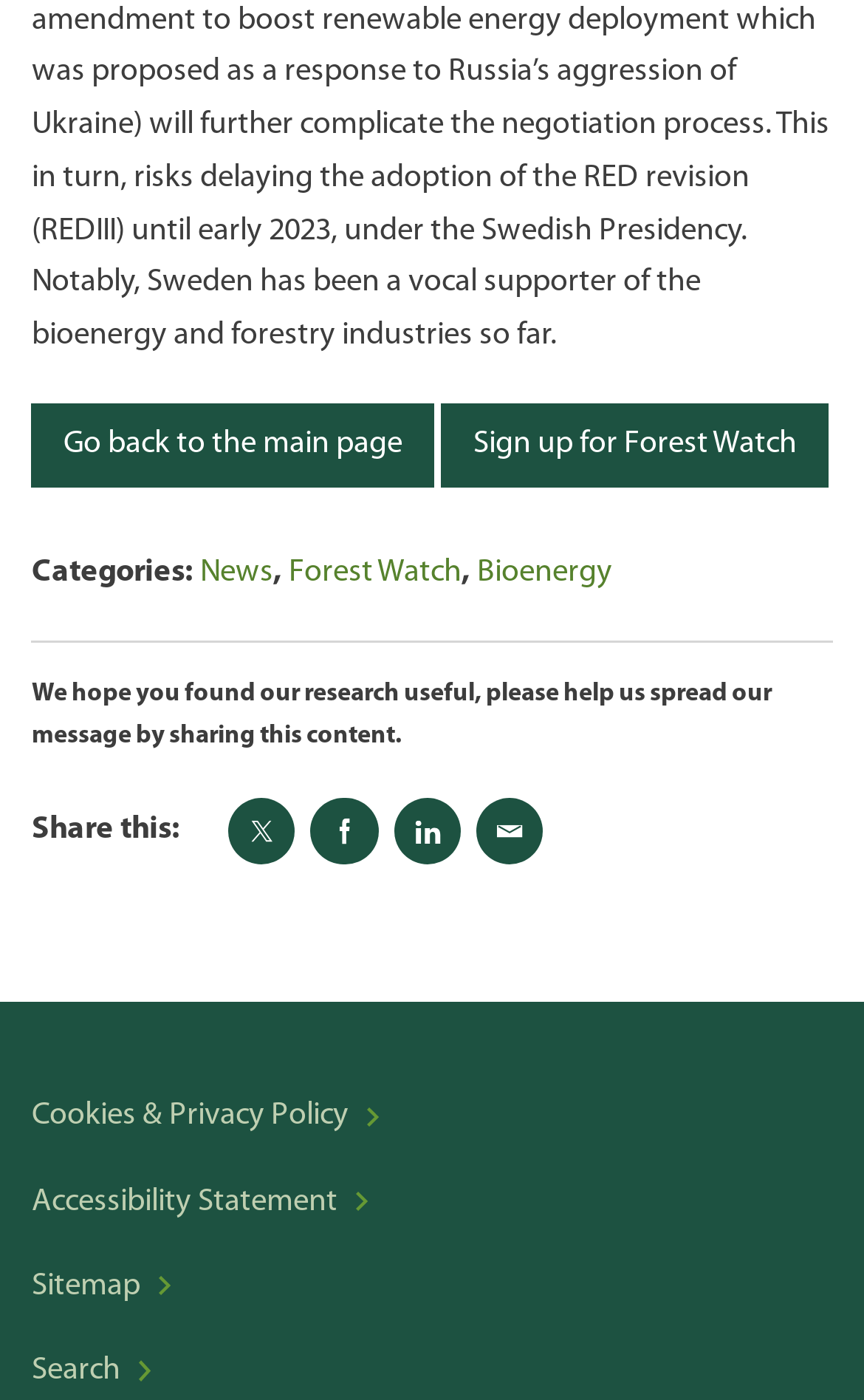Reply to the question with a brief word or phrase: What is the function of the 'Go back to the main page' link?

To navigate back to the main page